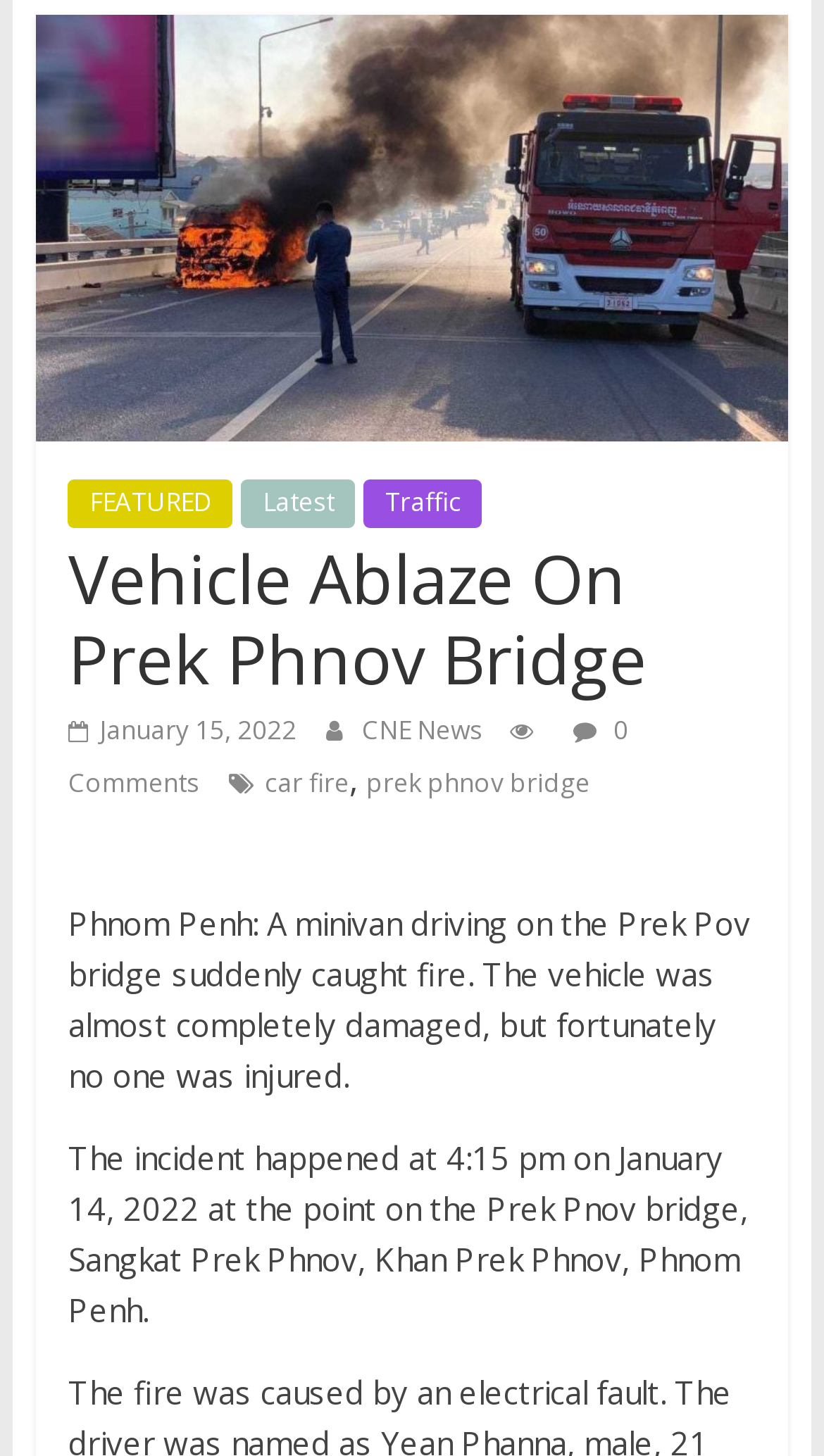How many comments are there on this article?
Using the image, respond with a single word or phrase.

0